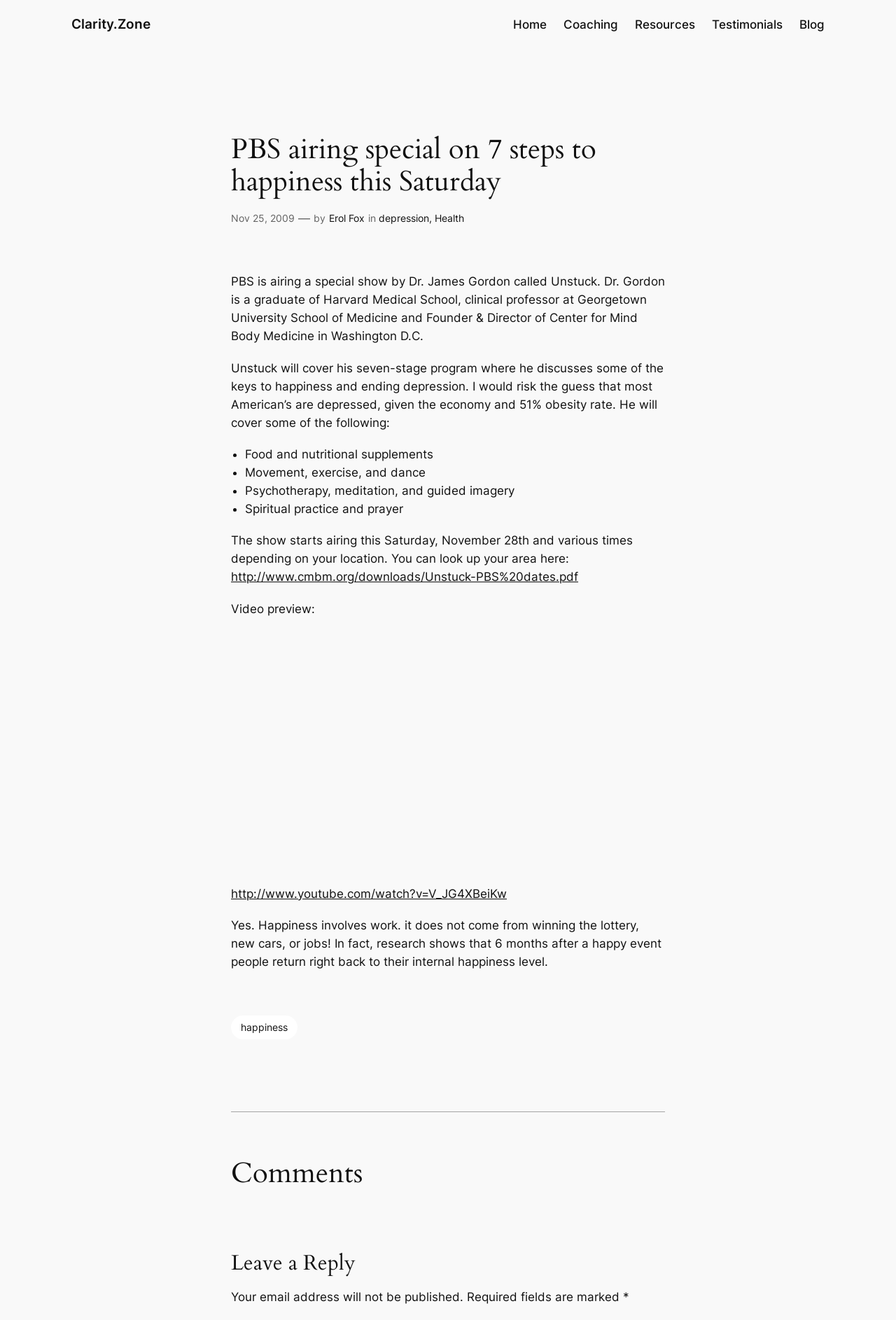Please identify the bounding box coordinates of the area I need to click to accomplish the following instruction: "Click on the 'Home' link".

[0.572, 0.012, 0.61, 0.025]